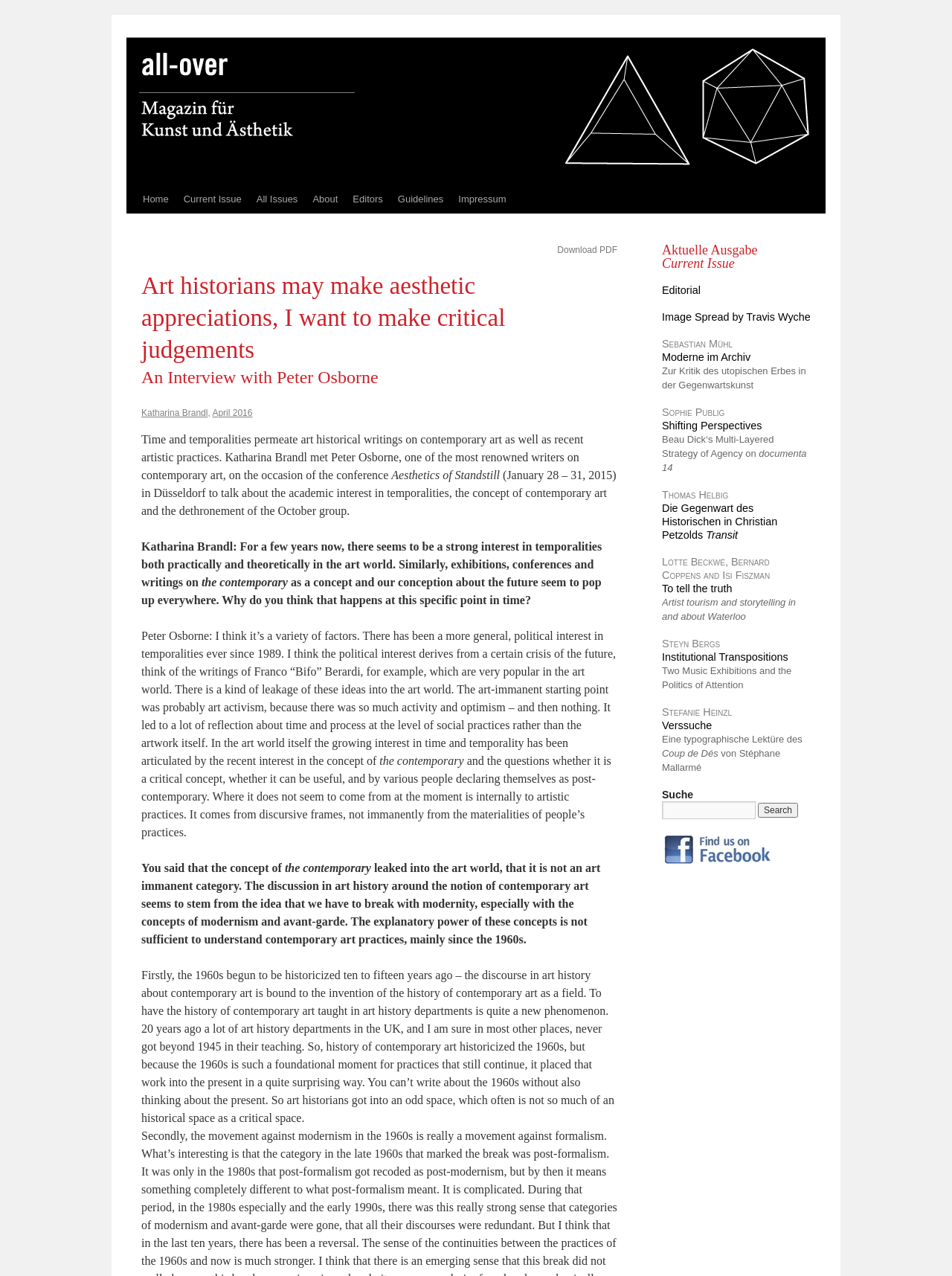Please determine the bounding box coordinates of the element to click on in order to accomplish the following task: "Go to the 'Home' page". Ensure the coordinates are four float numbers ranging from 0 to 1, i.e., [left, top, right, bottom].

[0.142, 0.145, 0.185, 0.167]